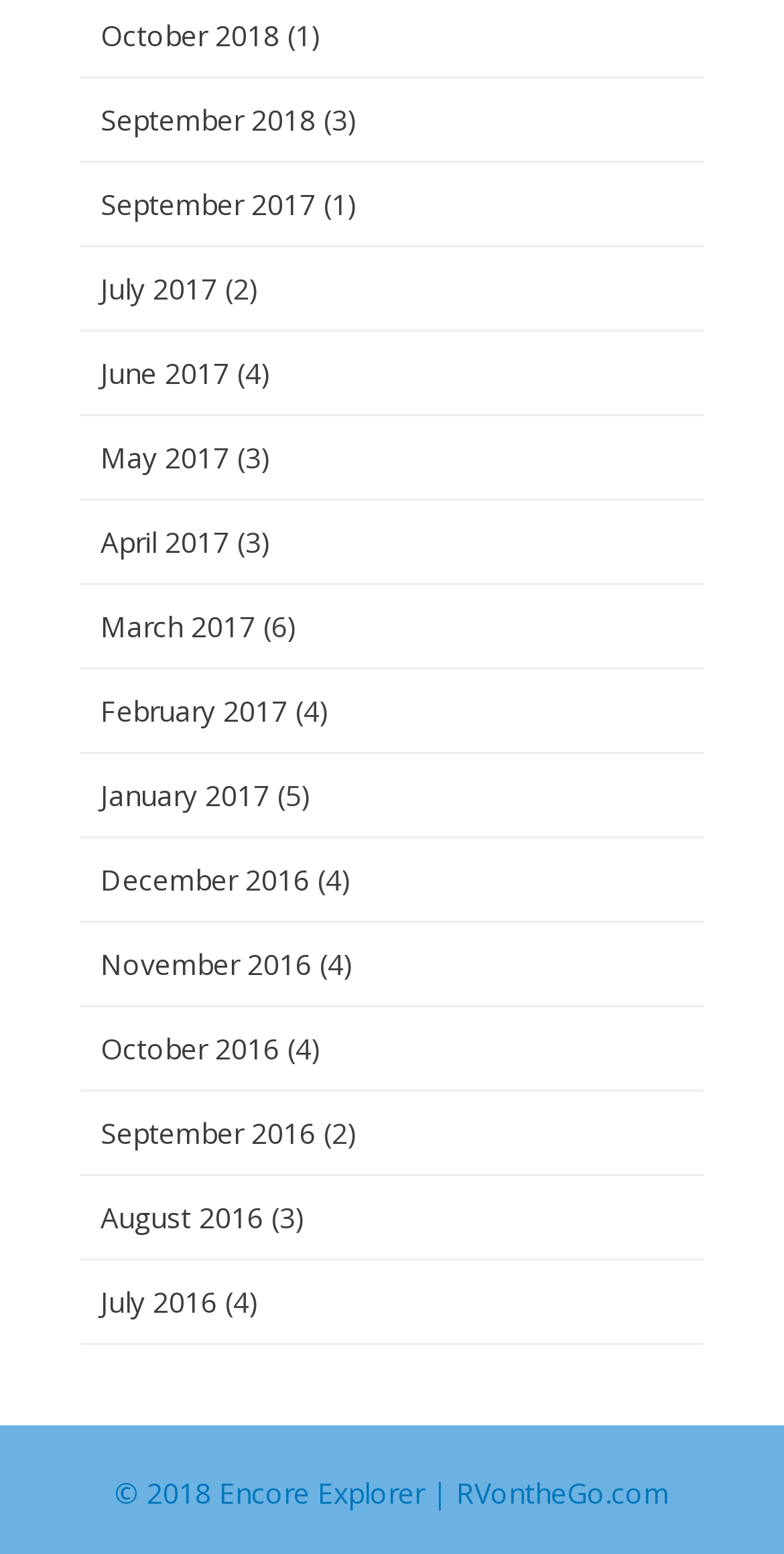Determine the bounding box coordinates for the area you should click to complete the following instruction: "Go to September 2017".

[0.128, 0.119, 0.403, 0.144]